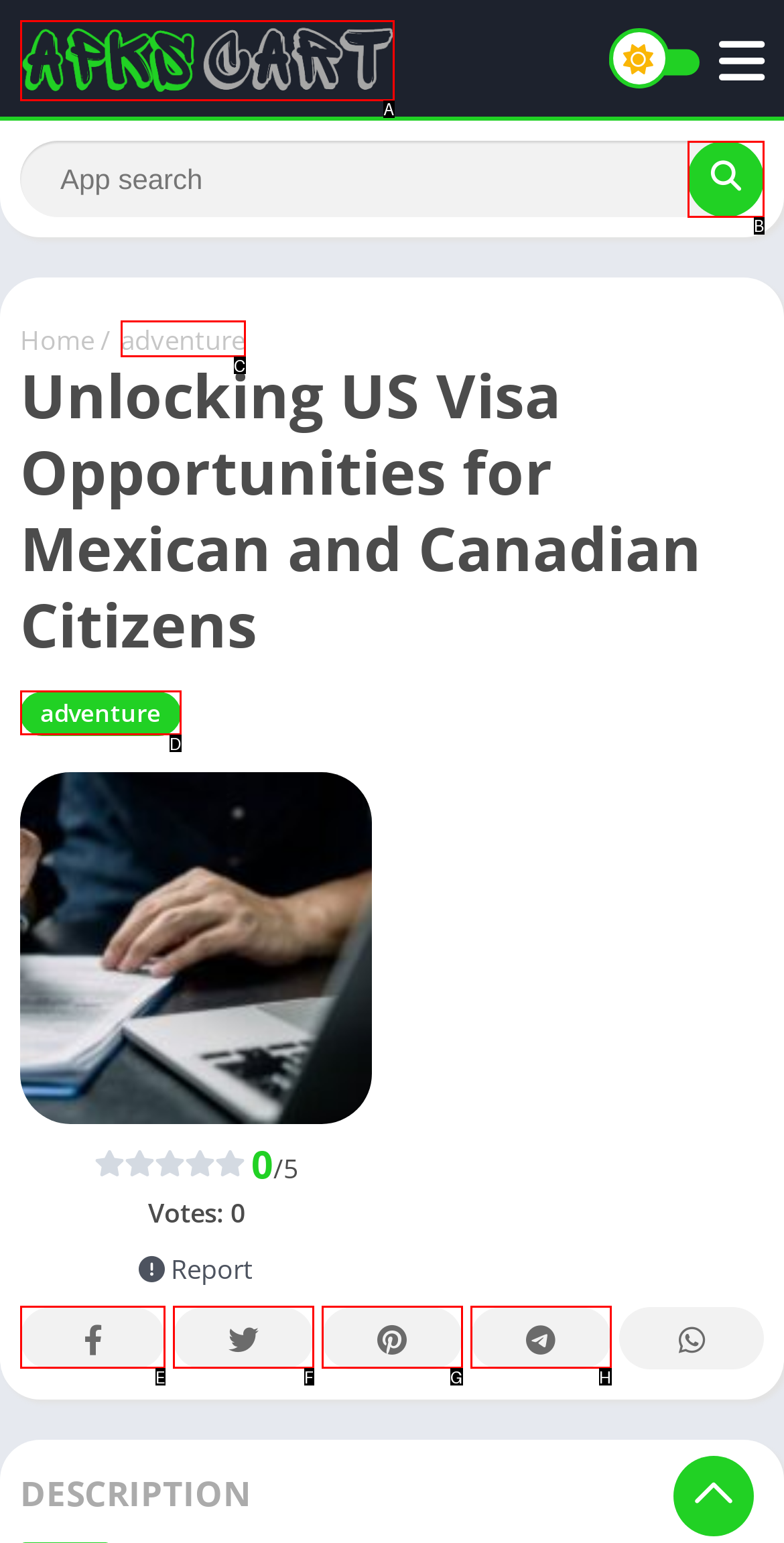Tell me which one HTML element best matches the description: CheroKee Review Site Answer with the option's letter from the given choices directly.

None